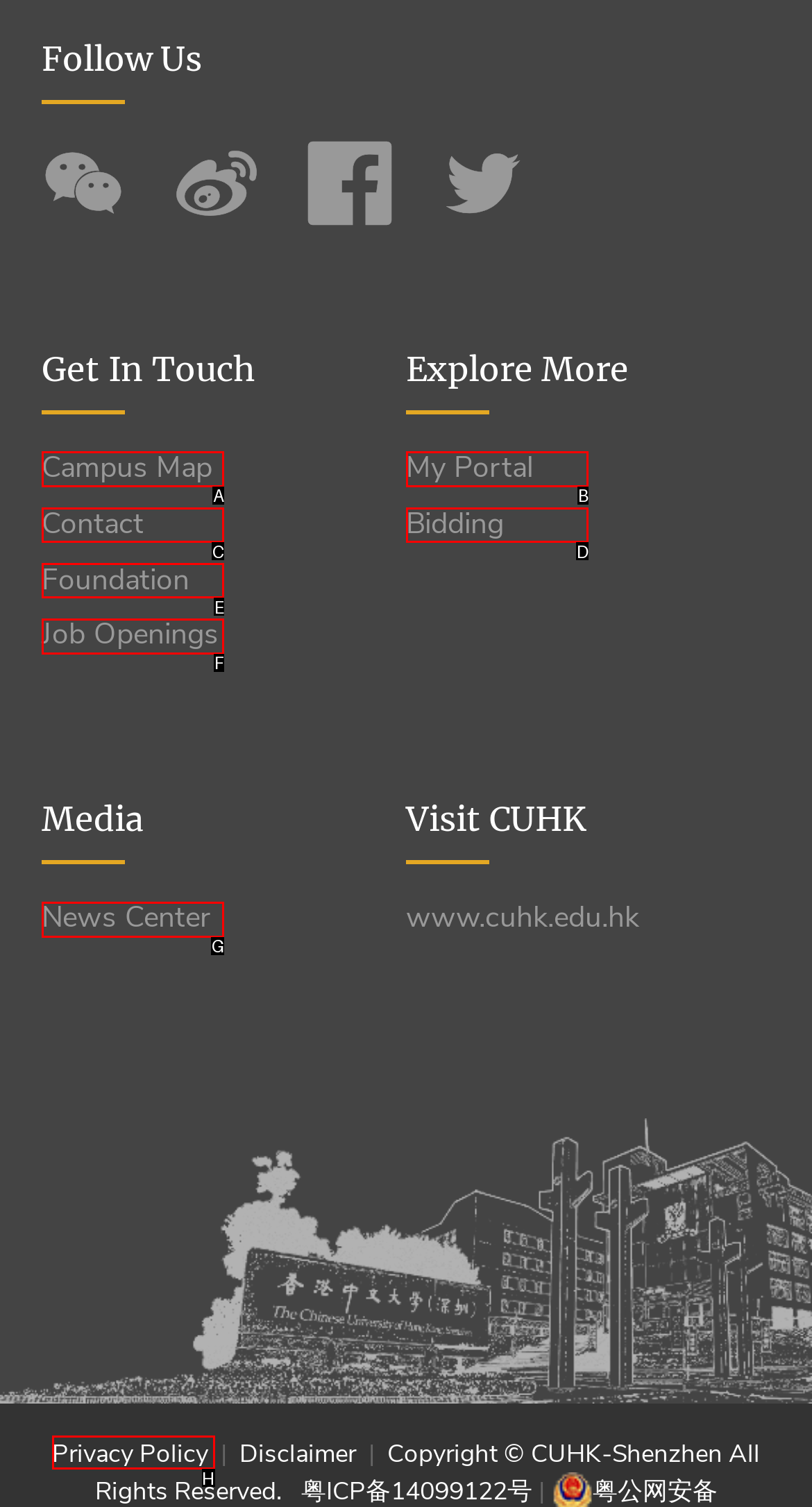Match the following description to the correct HTML element: Privacy Policy Indicate your choice by providing the letter.

H